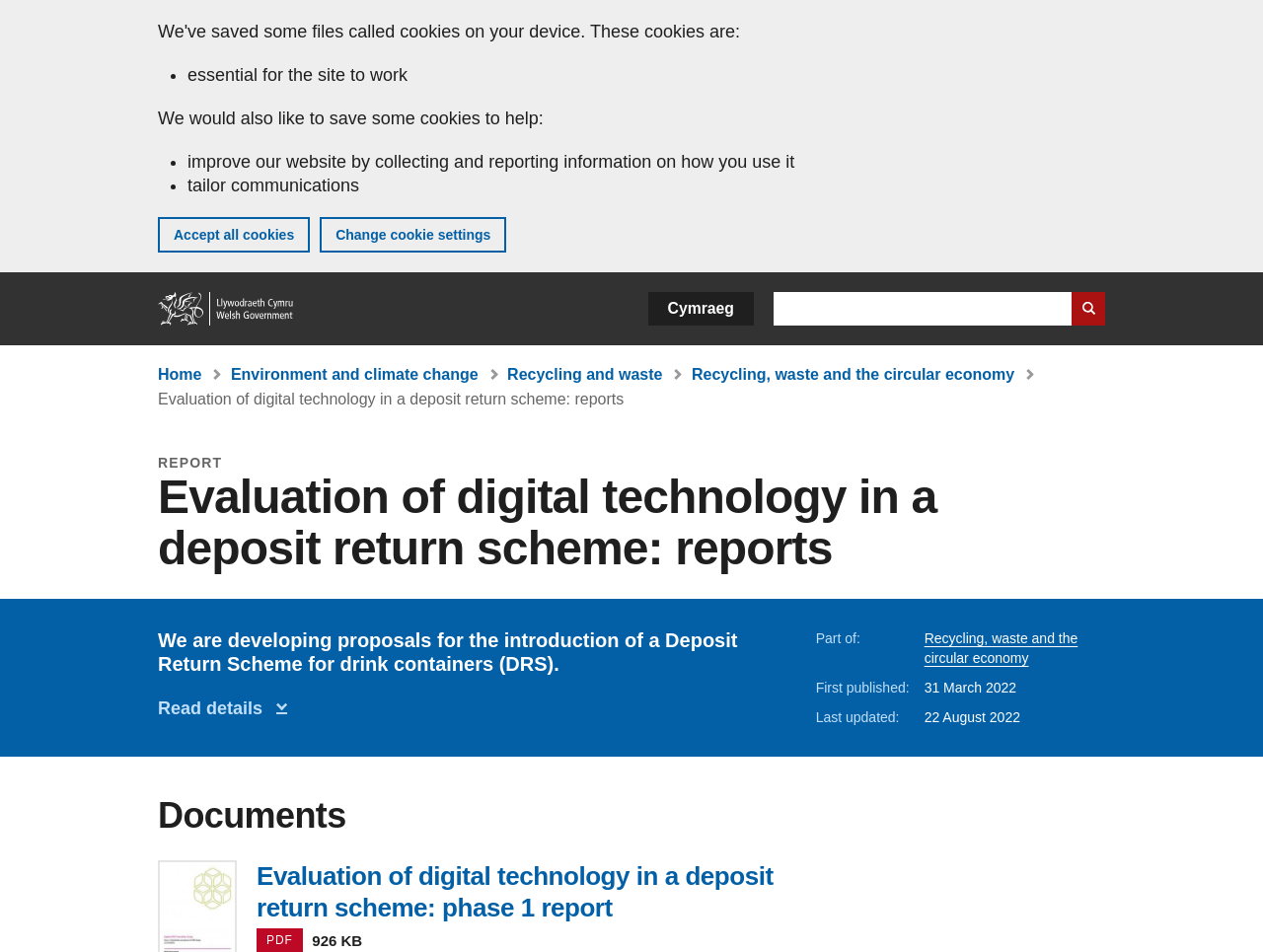Please locate the bounding box coordinates of the element that should be clicked to achieve the given instruction: "View Evaluation of digital technology in a deposit return scheme: phase 1 report".

[0.125, 0.904, 0.615, 0.97]